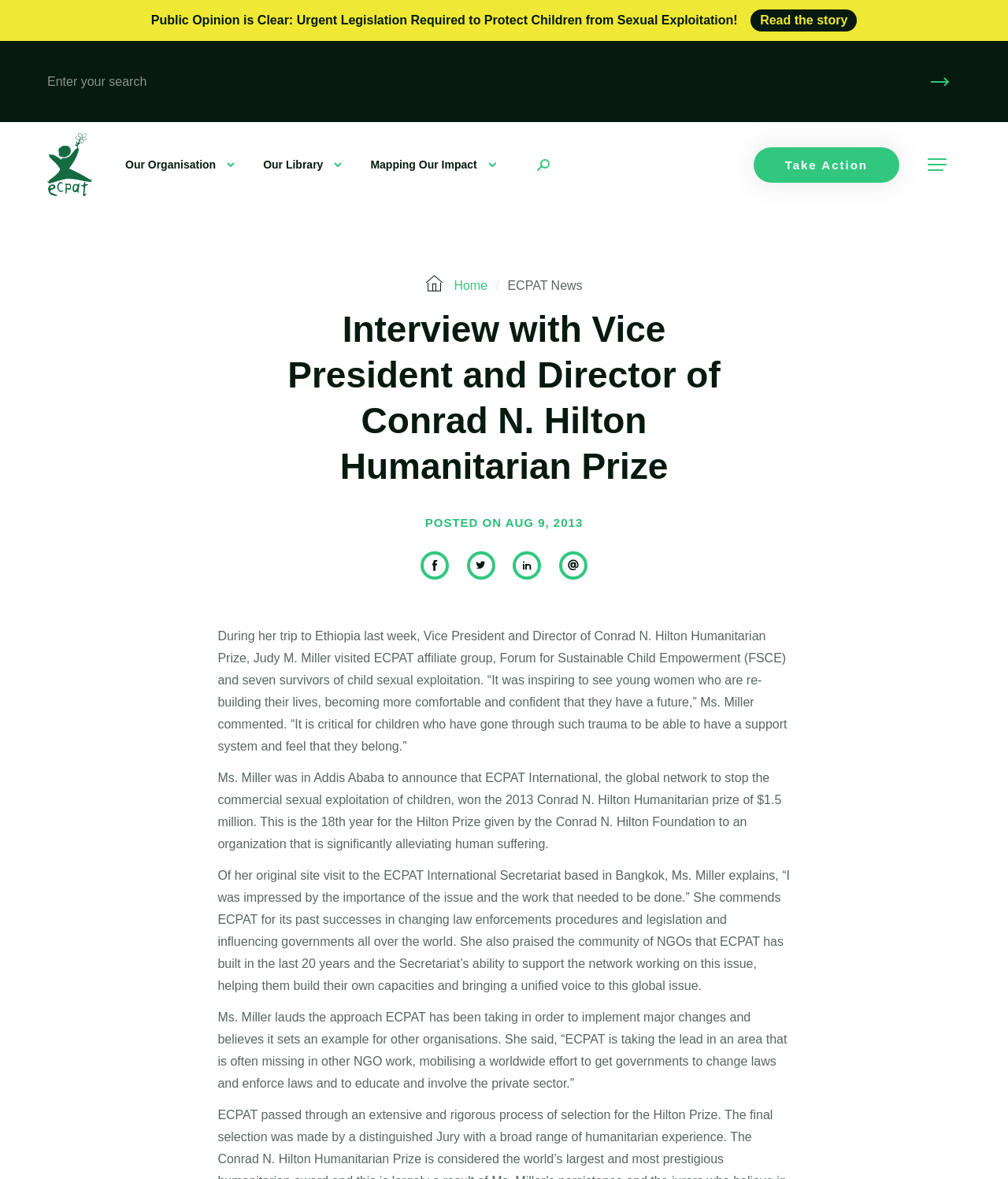What is the name of the prize mentioned?
Could you give a comprehensive explanation in response to this question?

I found the answer by reading the text content of the webpage, specifically the sentence 'Ms. Miller was in Addis Ababa to announce that ECPAT International, the global network to stop the commercial sexual exploitation of children, won the 2013 Conrad N. Hilton Humanitarian prize of $1.5 million.'